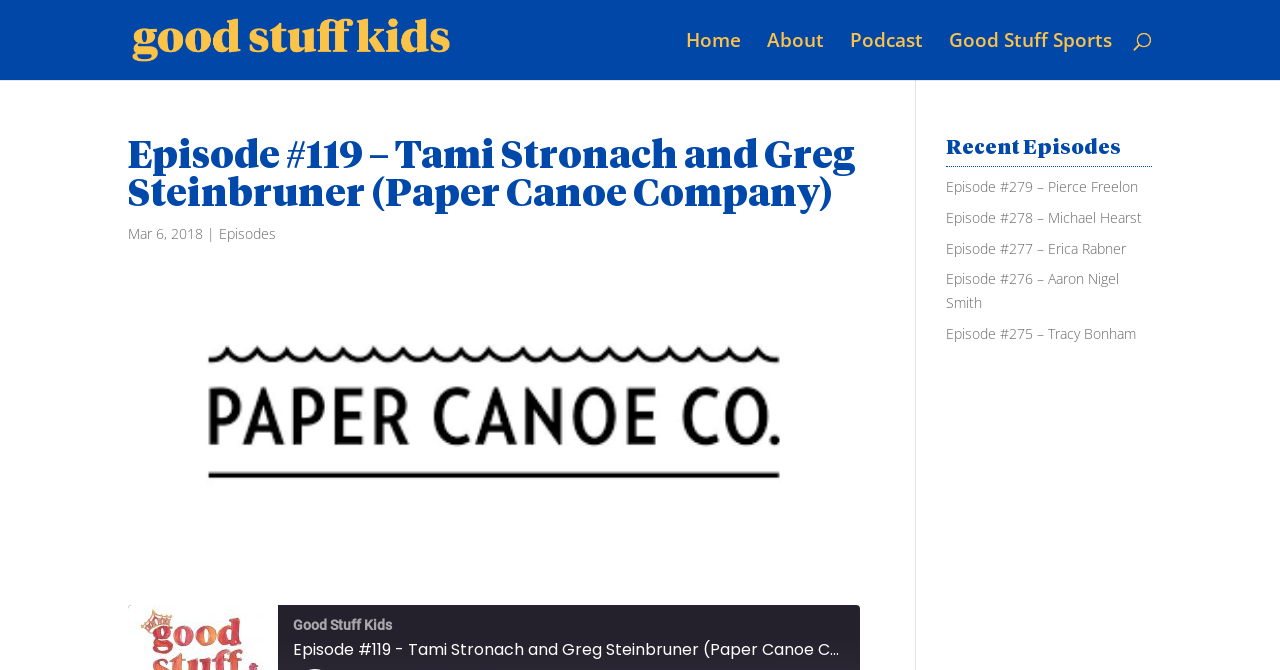How many recent episodes are listed?
Based on the image, give a one-word or short phrase answer.

5